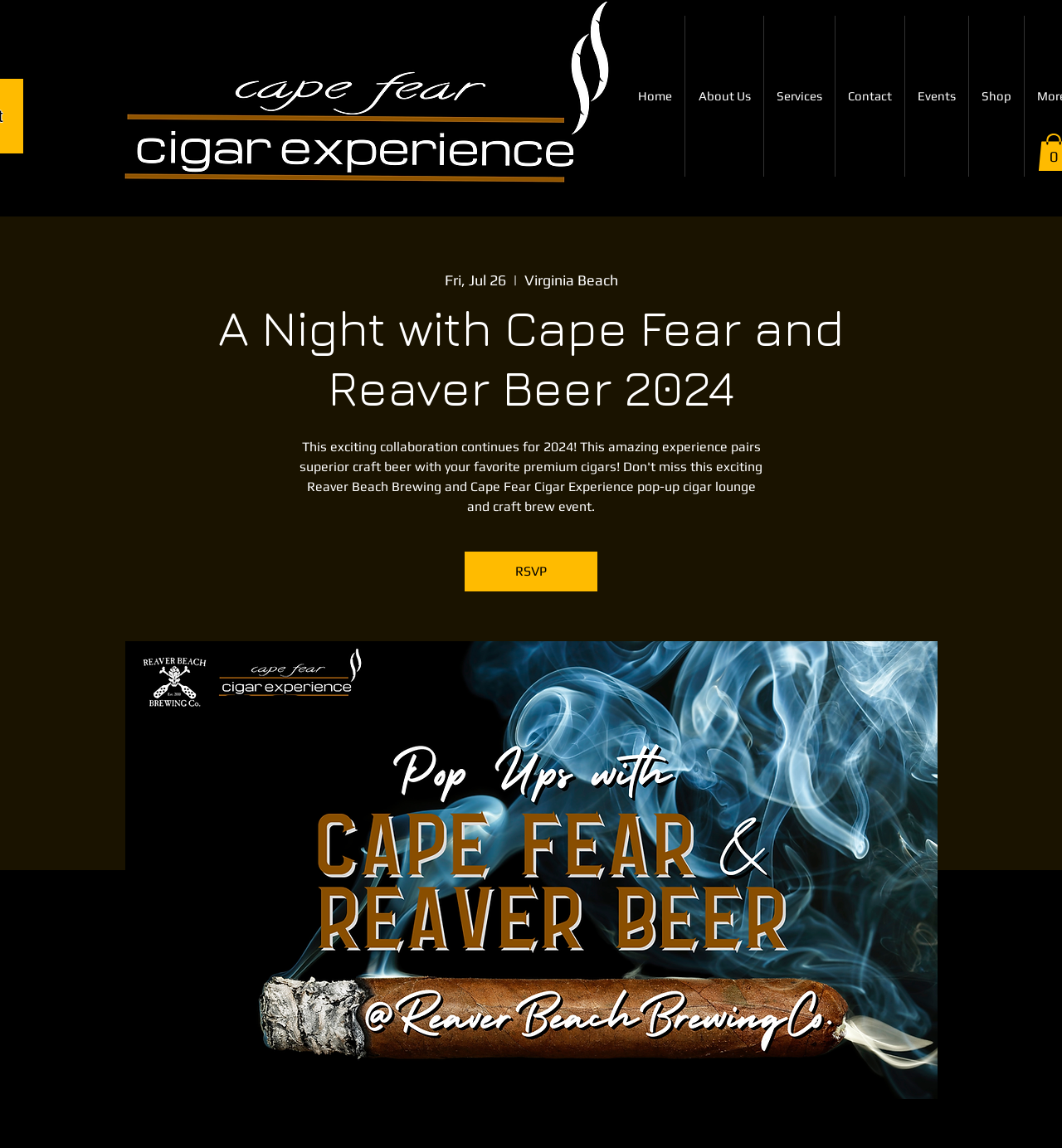Provide a one-word or one-phrase answer to the question:
Where is the event located?

Virginia Beach